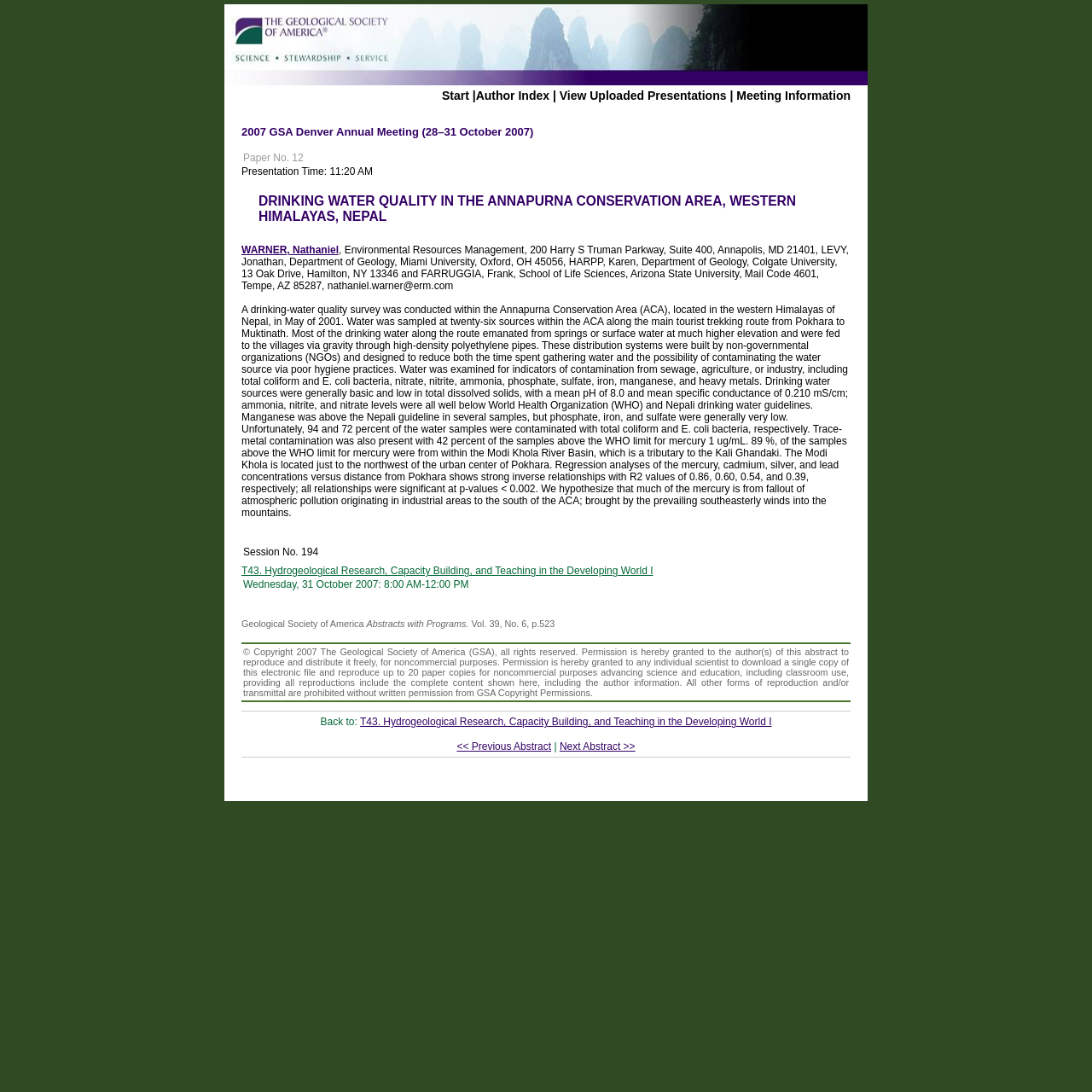From the webpage screenshot, predict the bounding box coordinates (top-left x, top-left y, bottom-right x, bottom-right y) for the UI element described here: Start

[0.405, 0.081, 0.43, 0.094]